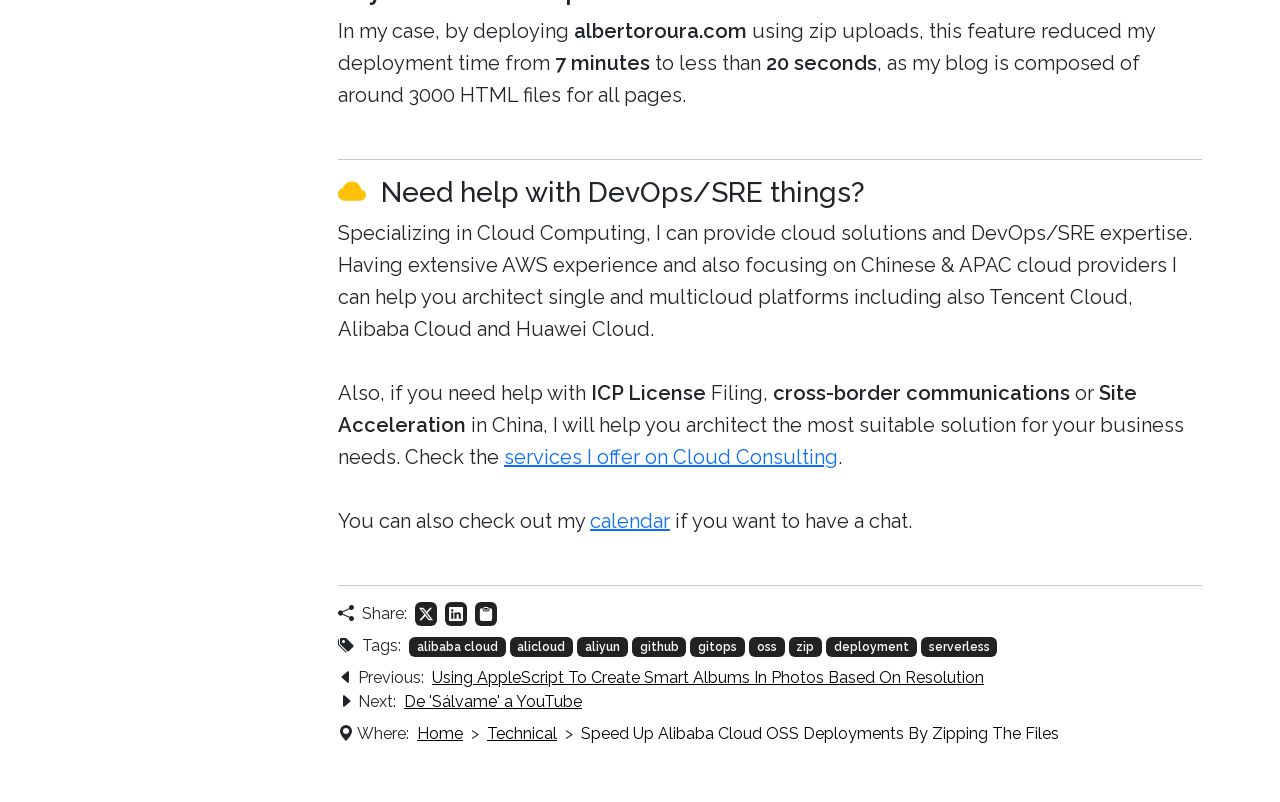What is the topic of the previous article?
Provide an in-depth answer to the question, covering all aspects.

The previous article is titled 'Using AppleScript To Create Smart Albums In Photos Based On Resolution', indicating that the author has written about using AppleScript for a specific task.